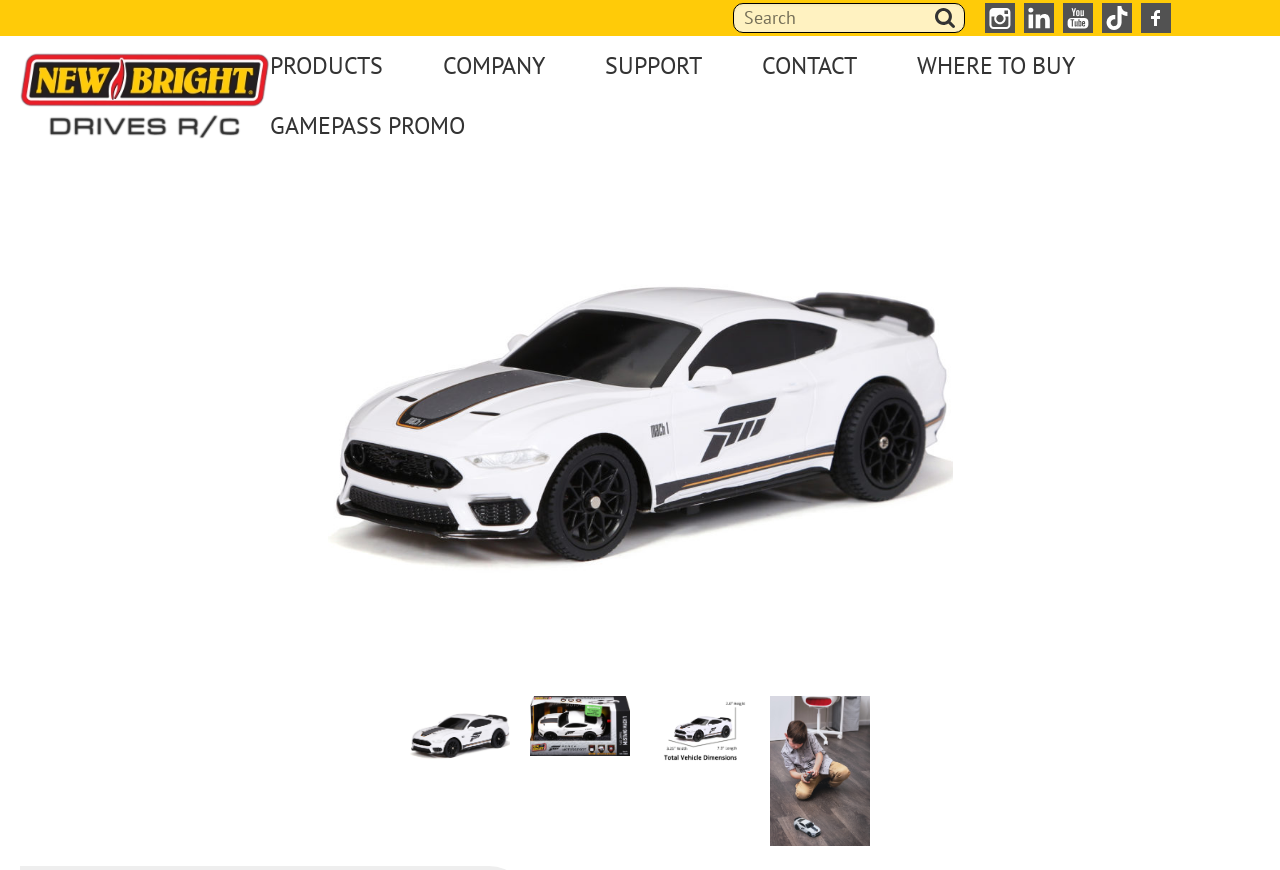What is the purpose of the search box?
Give a thorough and detailed response to the question.

I looked at the top navigation bar and found a search box with a placeholder text 'Search for:'. This suggests that the search box is intended for users to search for products on the website.